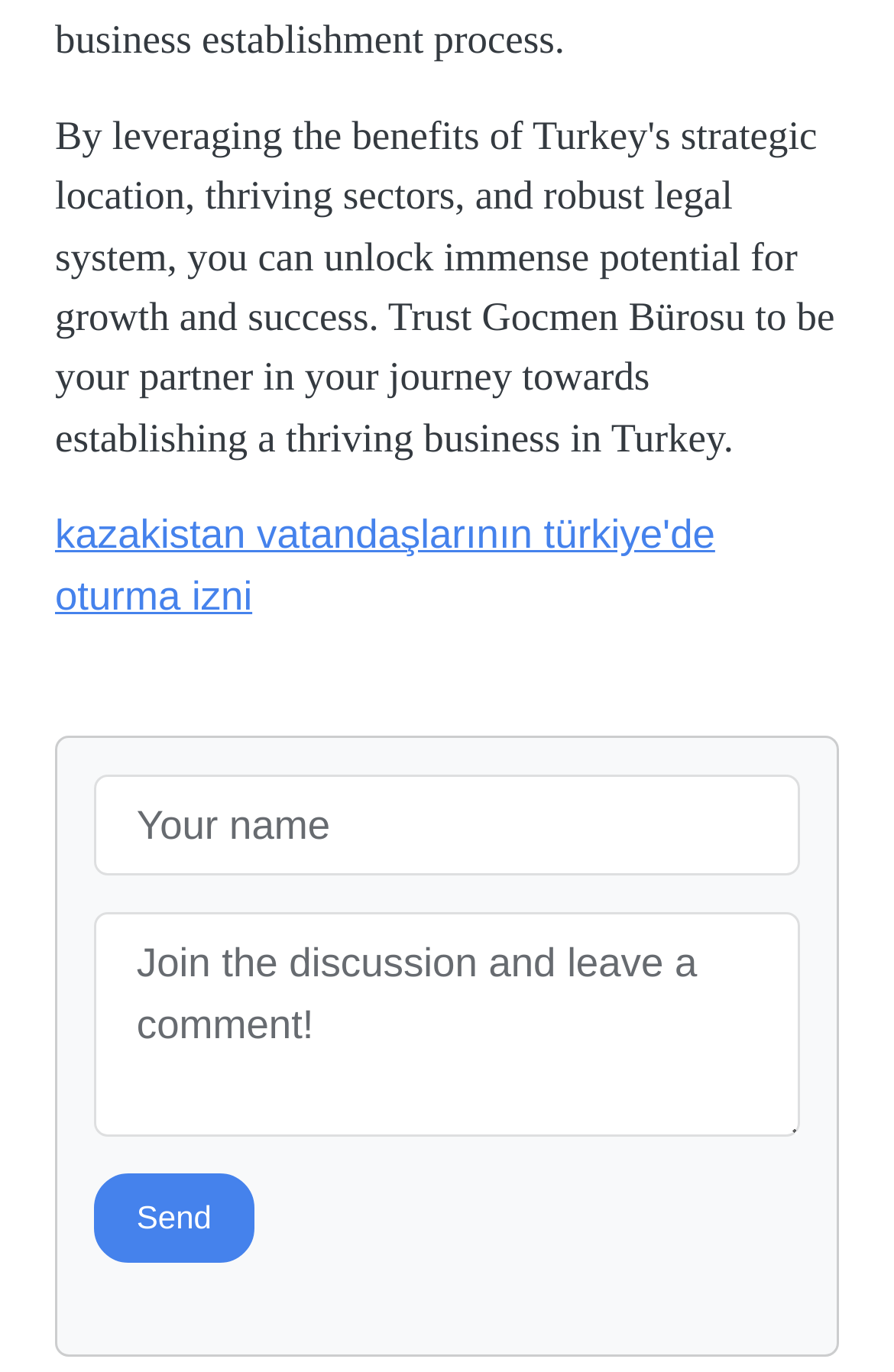Bounding box coordinates are specified in the format (top-left x, top-left y, bottom-right x, bottom-right y). All values are floating point numbers bounded between 0 and 1. Please provide the bounding box coordinate of the region this sentence describes: name="commentUsername" placeholder="Your name"

[0.105, 0.565, 0.895, 0.639]